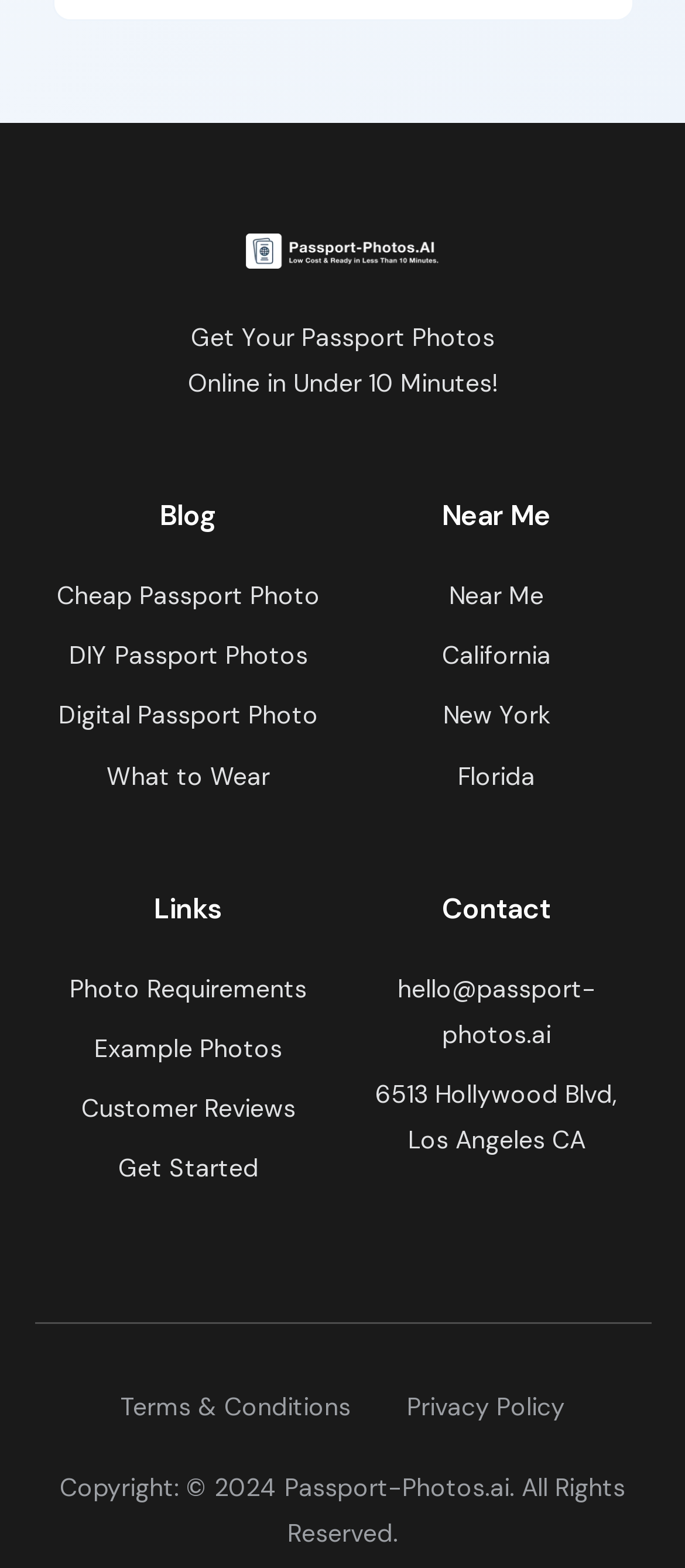Identify the bounding box coordinates of the area that should be clicked in order to complete the given instruction: "Read the blog". The bounding box coordinates should be four float numbers between 0 and 1, i.e., [left, top, right, bottom].

[0.076, 0.317, 0.474, 0.342]